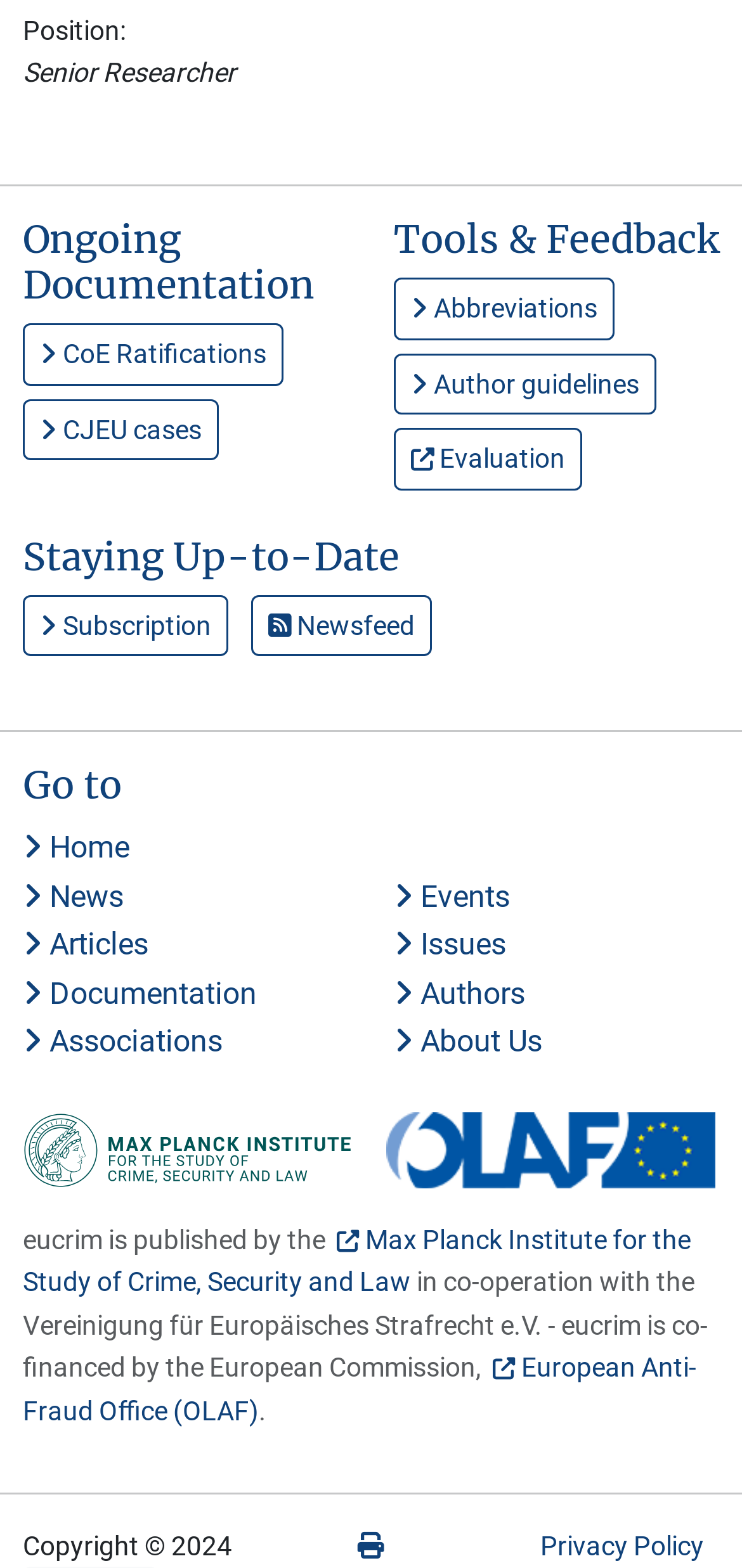Identify the bounding box coordinates of the section that should be clicked to achieve the task described: "View Author guidelines".

[0.531, 0.225, 0.885, 0.265]